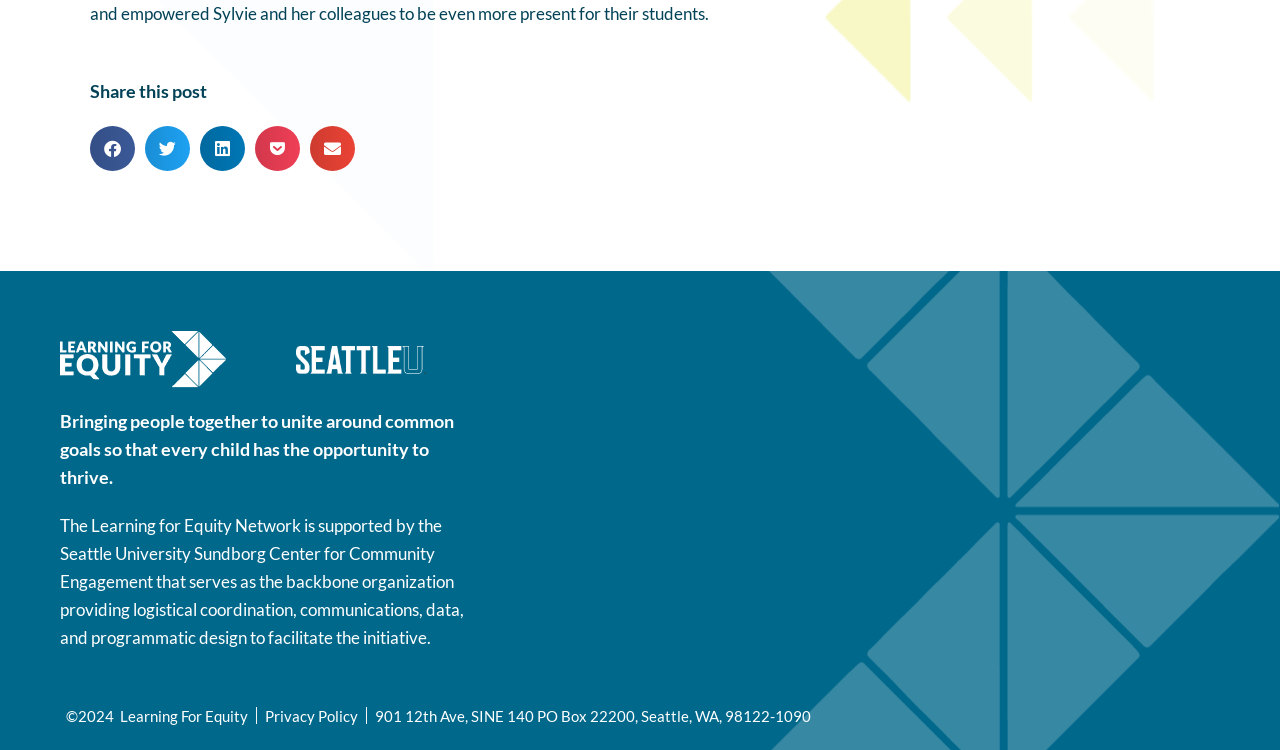What is the name of the network?
Kindly answer the question with as much detail as you can.

The name of the network can be found in the link element with the text 'Learning for Equity' and also in the image element with the same text. This suggests that the network's name is 'Learning for Equity'.